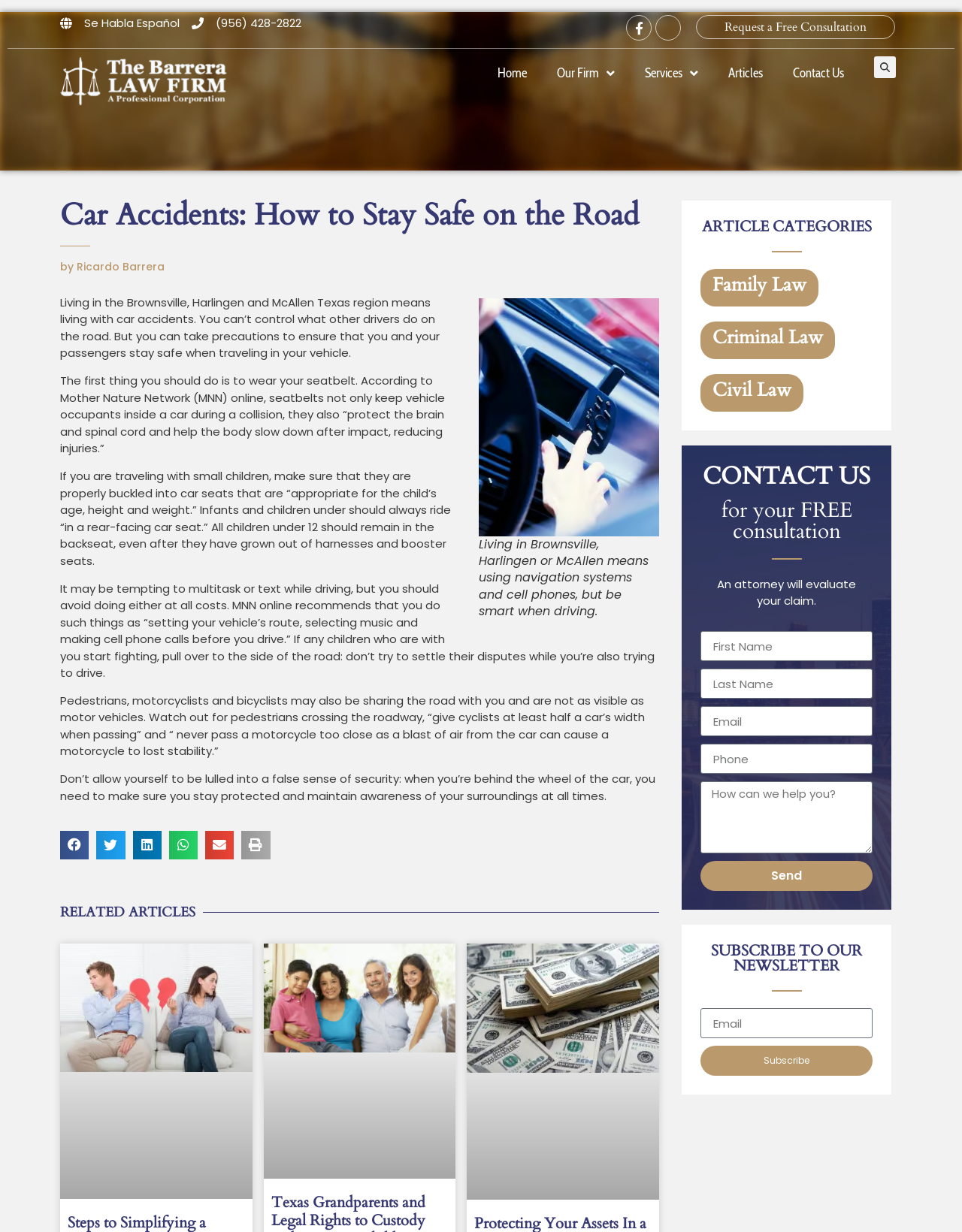How many article categories are there?
We need a detailed and meticulous answer to the question.

I looked at the section labeled 'ARTICLE CATEGORIES' and saw three buttons: Family Law, Criminal Law, and Civil Law, so there are three article categories.